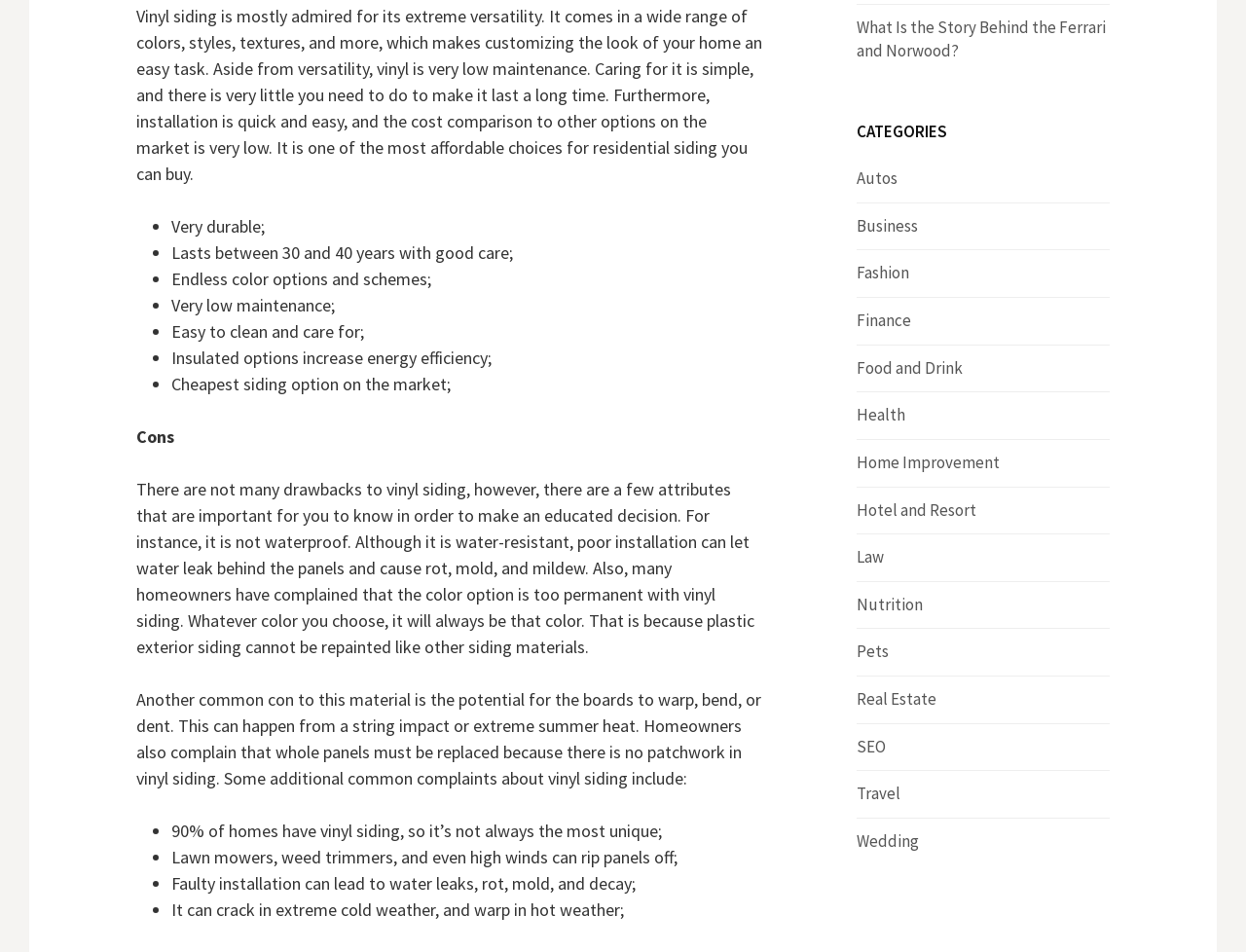Based on the element description SEO, identify the bounding box of the UI element in the given webpage screenshot. The coordinates should be in the format (top-left x, top-left y, bottom-right x, bottom-right y) and must be between 0 and 1.

[0.688, 0.773, 0.711, 0.795]